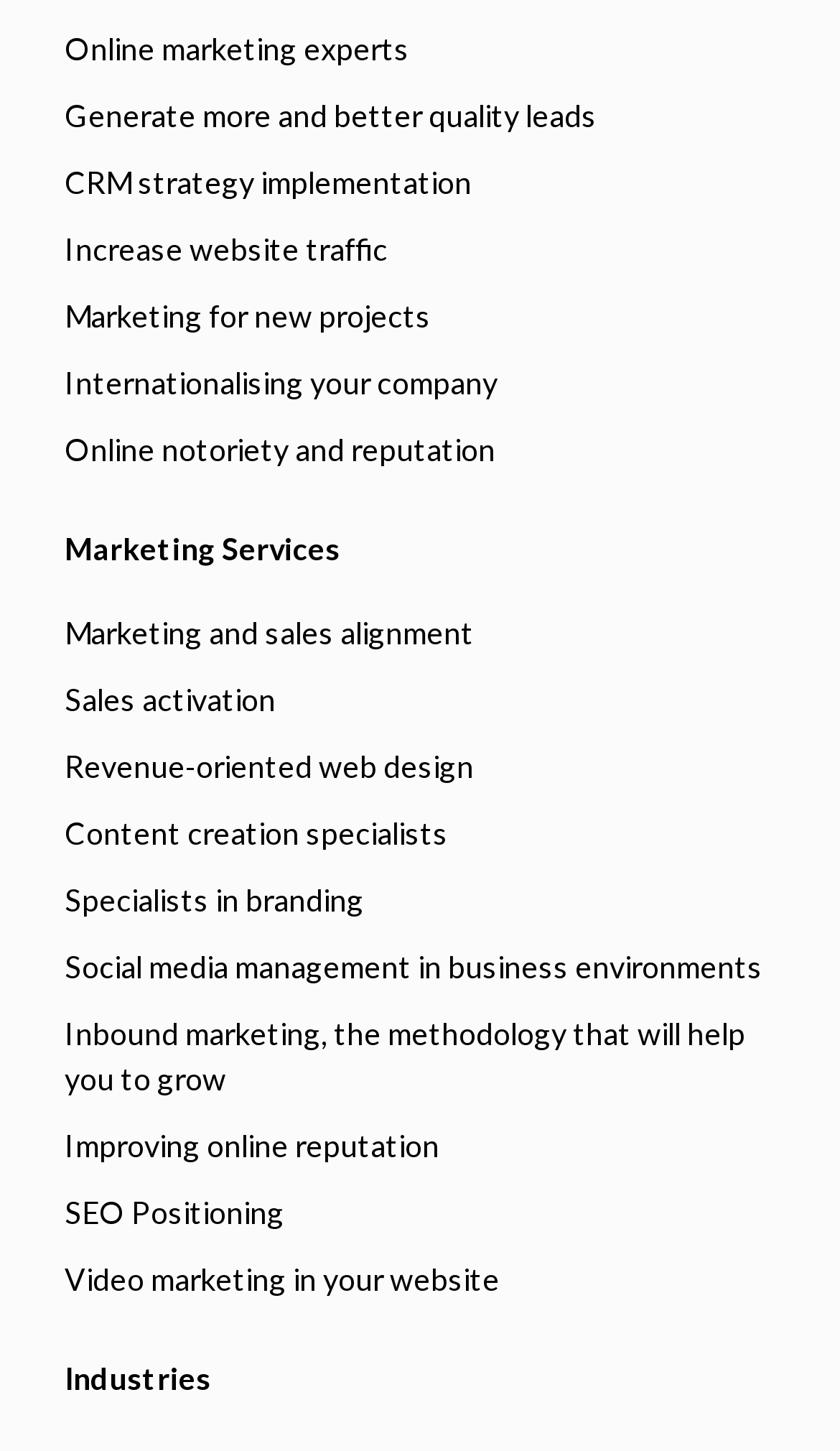Find the bounding box coordinates of the element to click in order to complete the given instruction: "View 'Marketing Services'."

[0.077, 0.366, 0.405, 0.391]